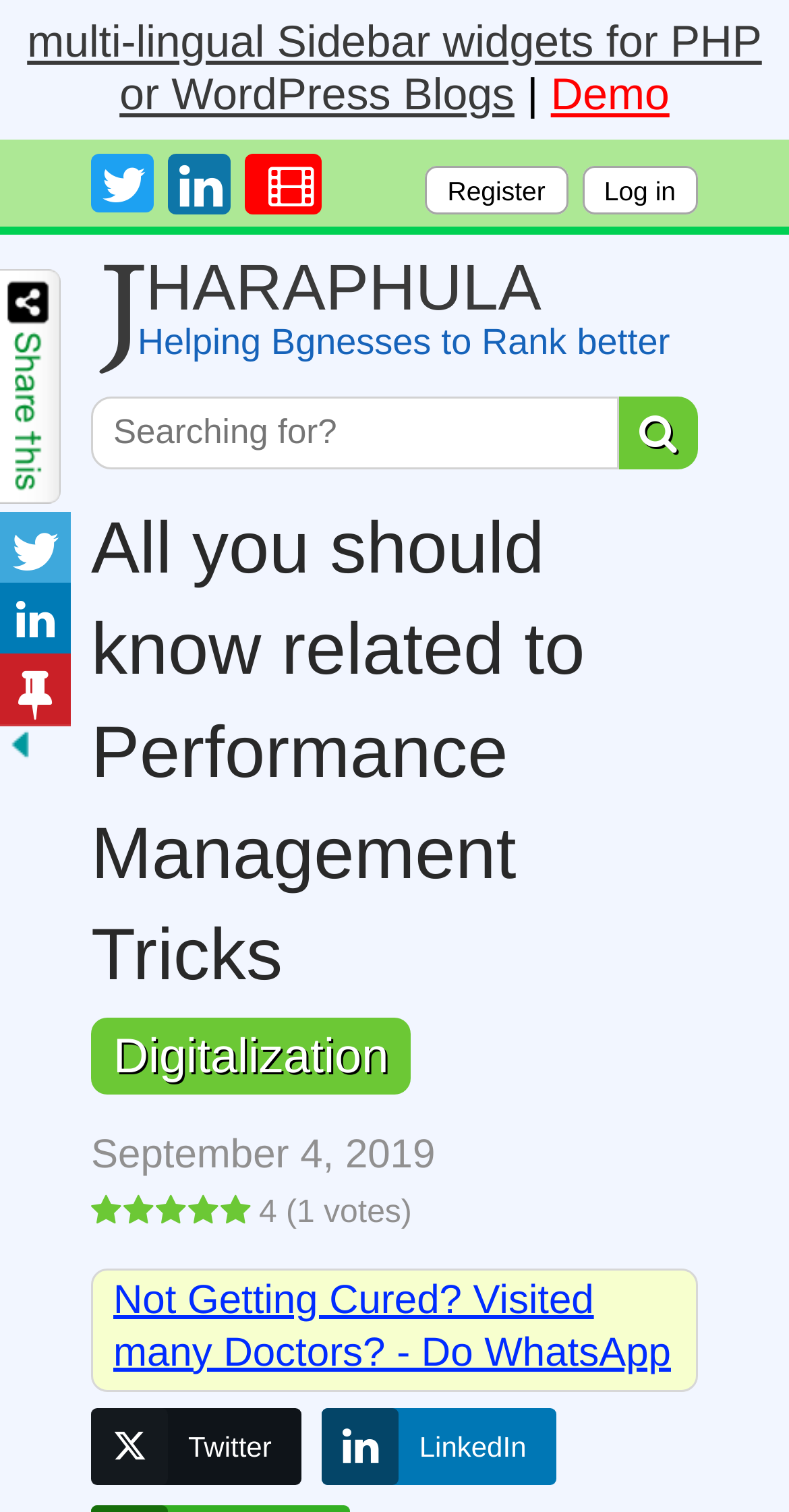What is the text of the link below the heading 'All you should know related to Performance Management Tricks'?
Look at the image and respond with a one-word or short-phrase answer.

Digitalization